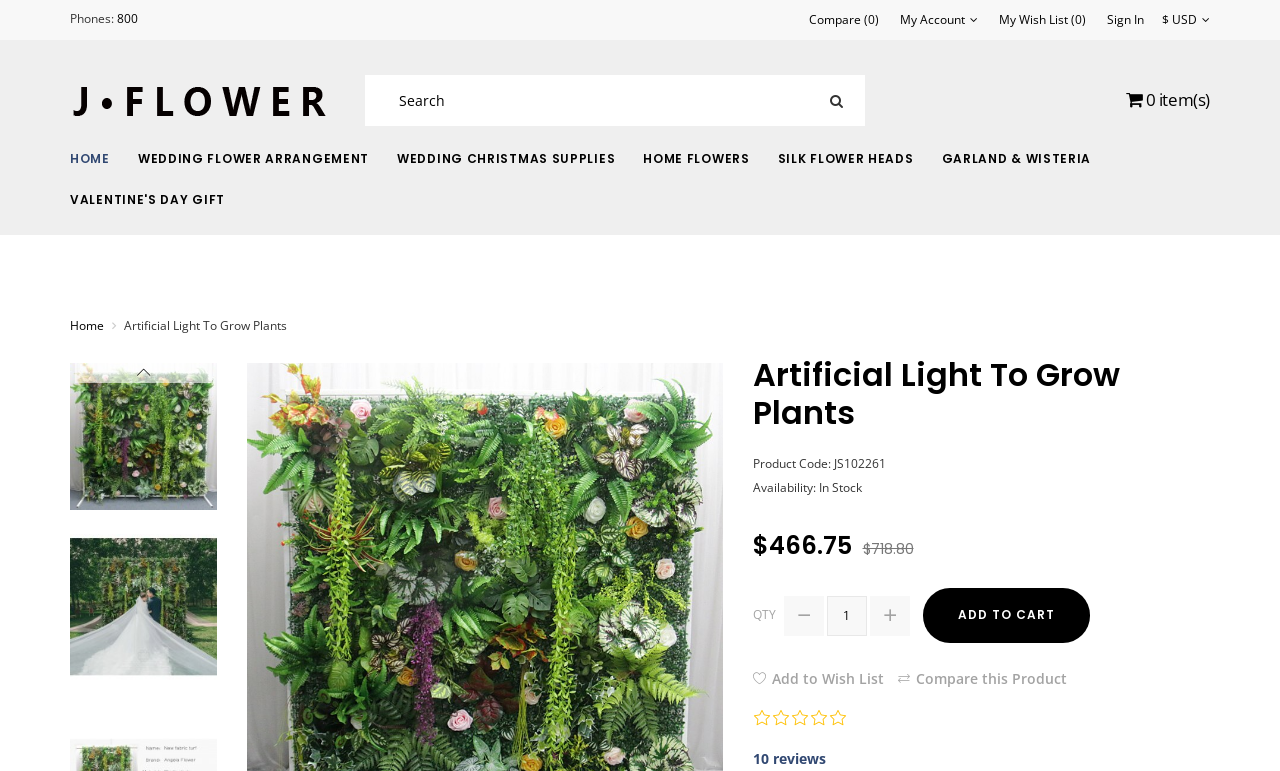What is the purpose of the button with the '' icon?
Provide a detailed and extensive answer to the question.

I found the purpose of the button by looking at its icon '', which is commonly used to represent a shopping cart, and its position on the page, which suggests that it is used to view the items in the cart.